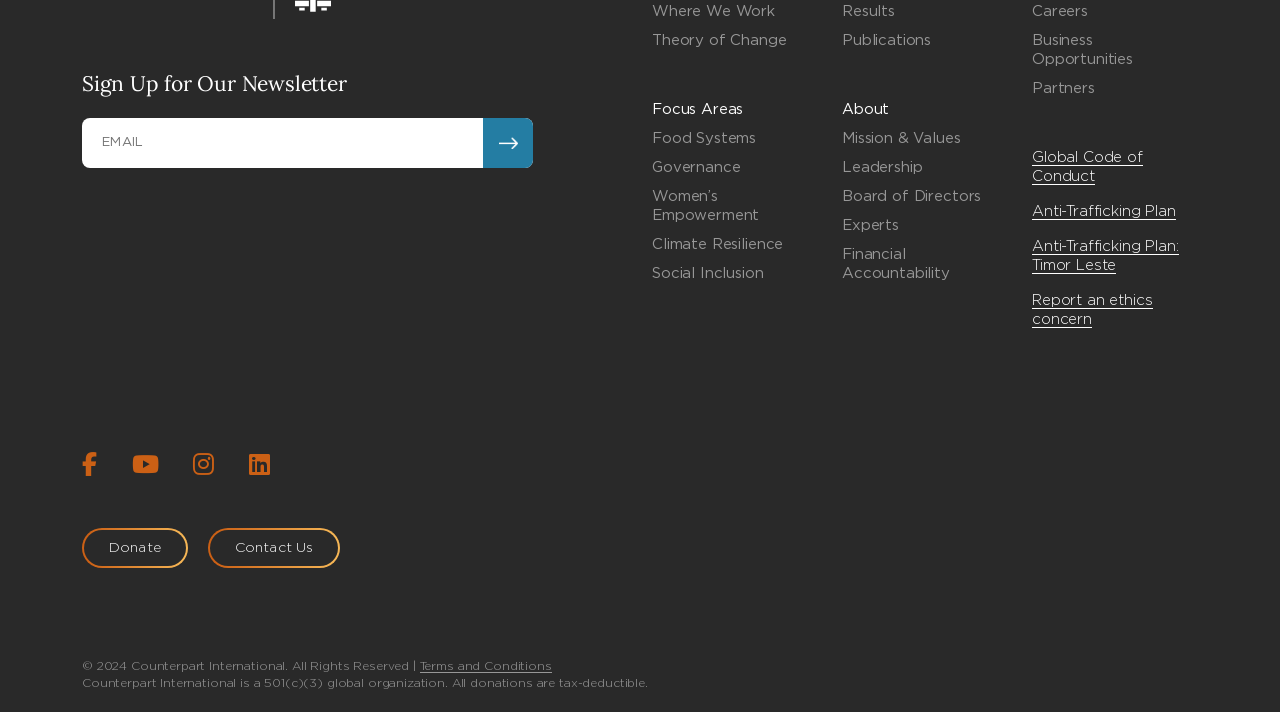Please answer the following question using a single word or phrase: What is the name of the organization?

Counterpart International